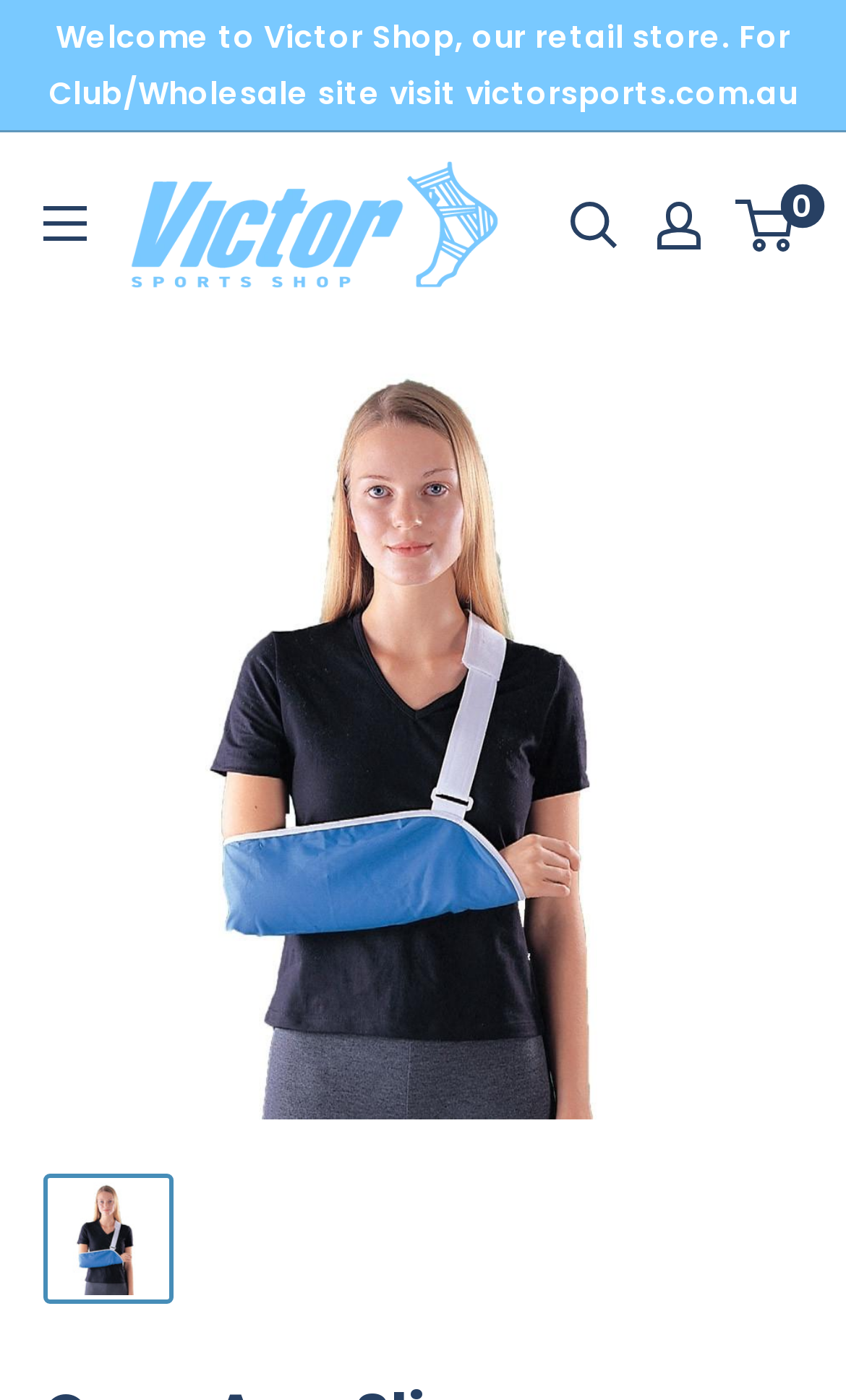Summarize the webpage comprehensively, mentioning all visible components.

The webpage is about the Oppo Arm Sling product. At the top left corner, there is a link to the Victor Shop's retail store, and next to it, a button to open the menu. Below the button, there is a link to the Victor Sports Shop, accompanied by an image of the shop's logo. 

On the top right side, there are three links: "Open search", "My account", and a link showing the number "0" which likely represents the number of items in the cart. 

The main content of the page is focused on the Oppo Arm Sling product, with a large image of the product taking up most of the page. Below the image, there is a link to the product with the same name, accompanied by a smaller image of the product. 

The product description, as mentioned in the meta description, explains that the Oppo Arm Sling supports the arm and carries the weight across the back and shoulder, has a universal design that fits right or left arm, features an adjustable slide buckle for proper height adjustment, and is made of comfortable lightweight material.